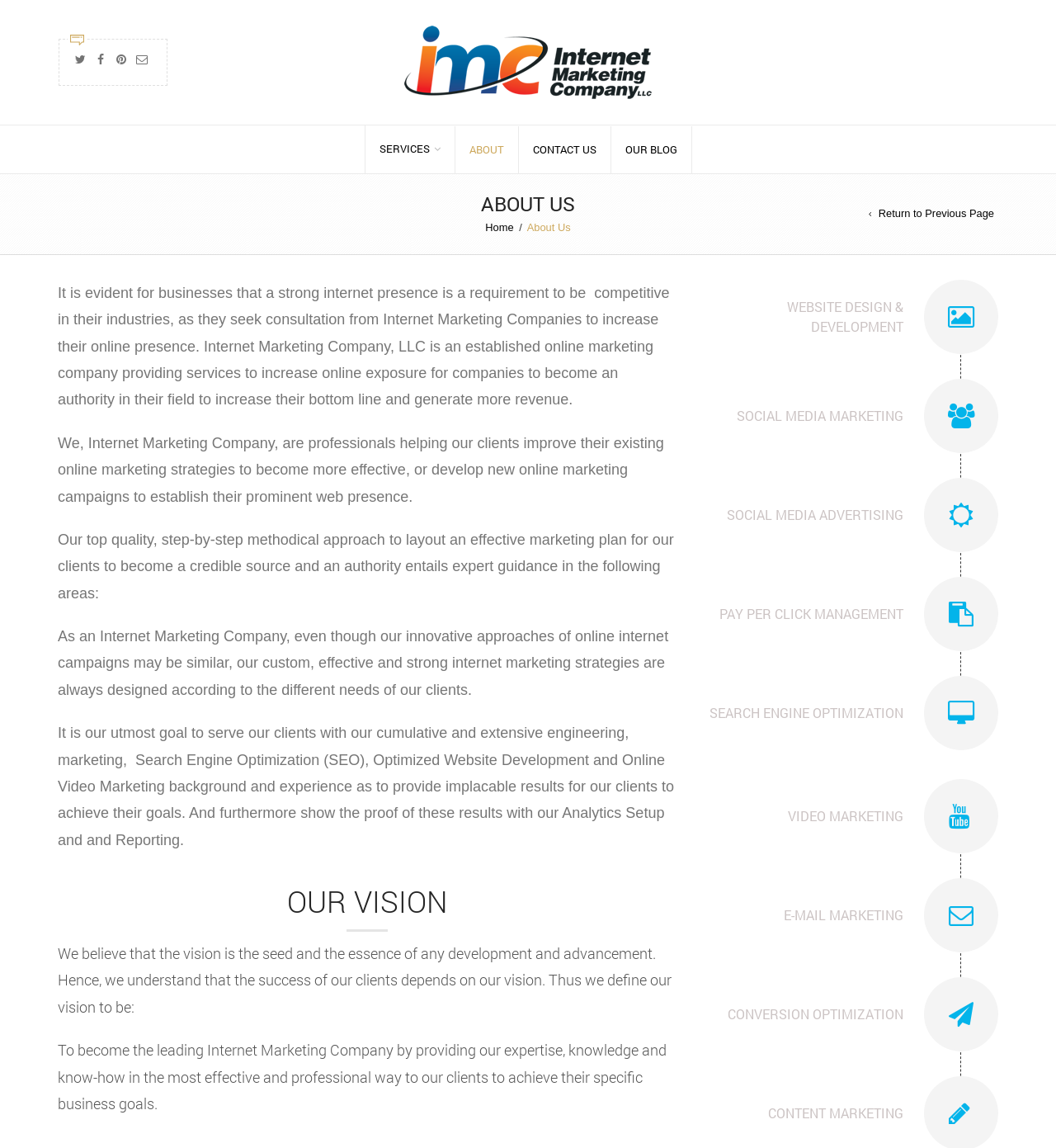Identify the bounding box coordinates of the element to click to follow this instruction: 'Learn about website design and development'. Ensure the coordinates are four float values between 0 and 1, provided as [left, top, right, bottom].

[0.664, 0.259, 0.855, 0.293]